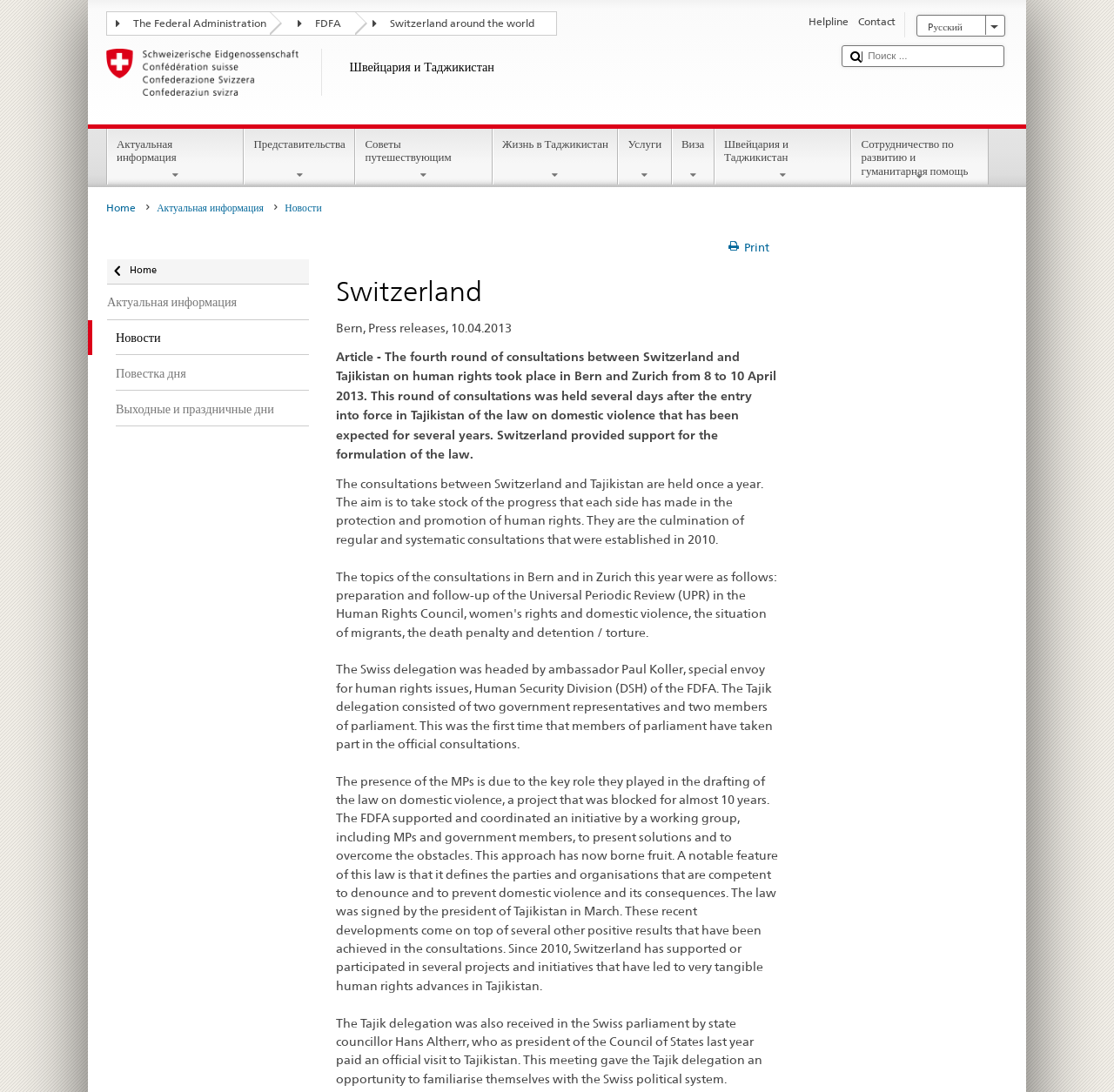Indicate the bounding box coordinates of the clickable region to achieve the following instruction: "Search for something."

[0.755, 0.041, 0.902, 0.061]